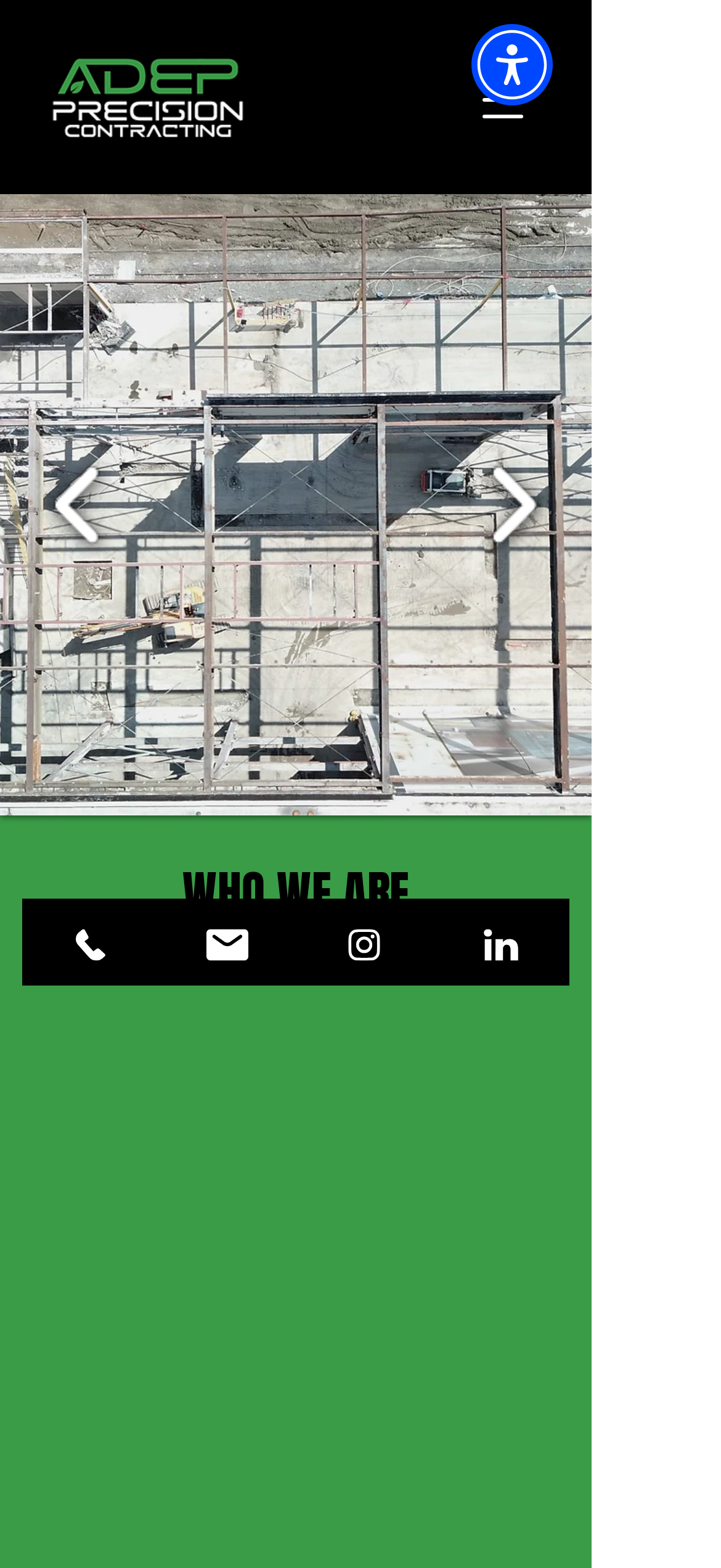What is the heading above the core values list?
By examining the image, provide a one-word or phrase answer.

WHO WE ARE